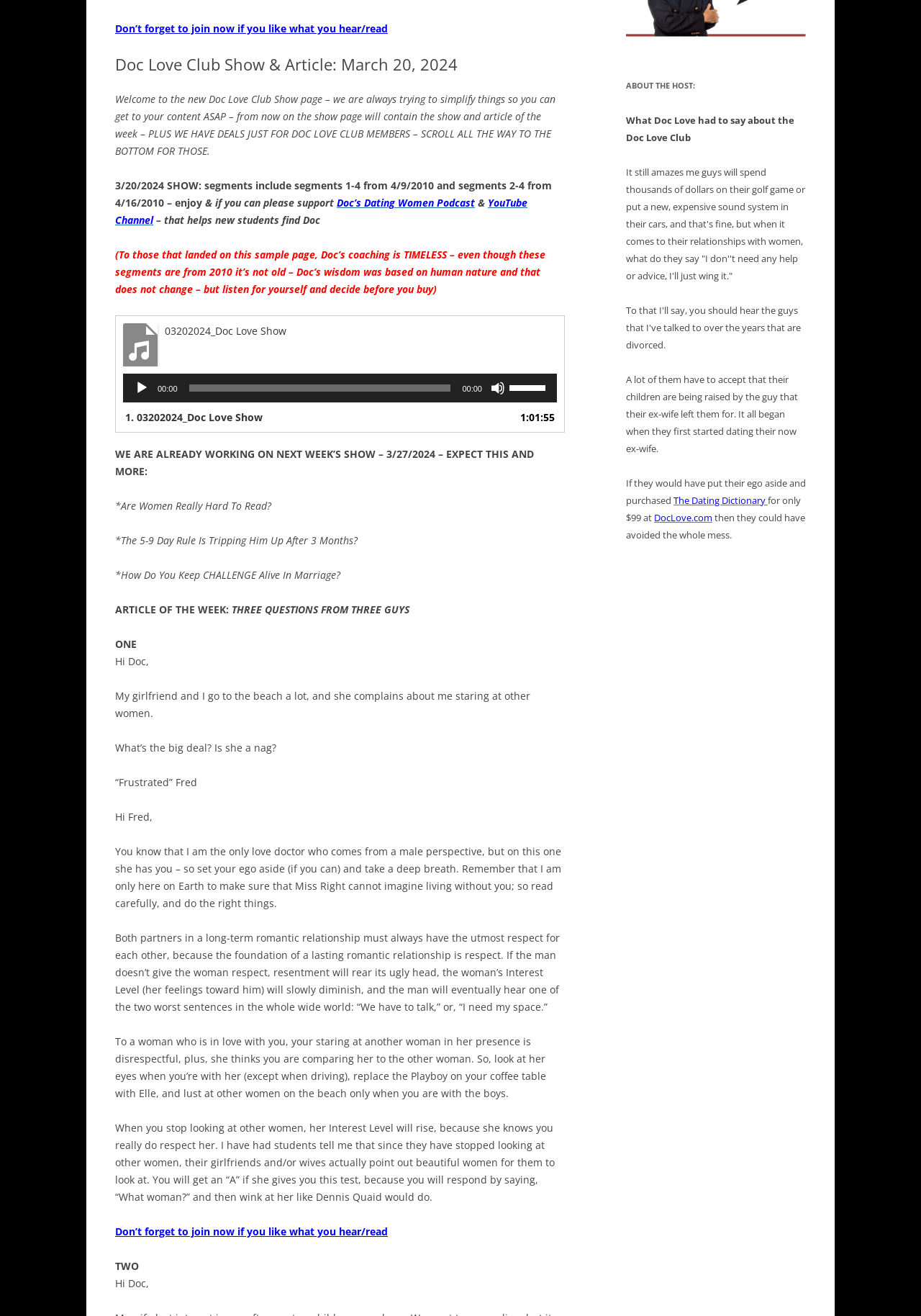Using the provided description YouTube Channel, find the bounding box coordinates for the UI element. Provide the coordinates in (top-left x, top-left y, bottom-right x, bottom-right y) format, ensuring all values are between 0 and 1.

[0.125, 0.149, 0.573, 0.172]